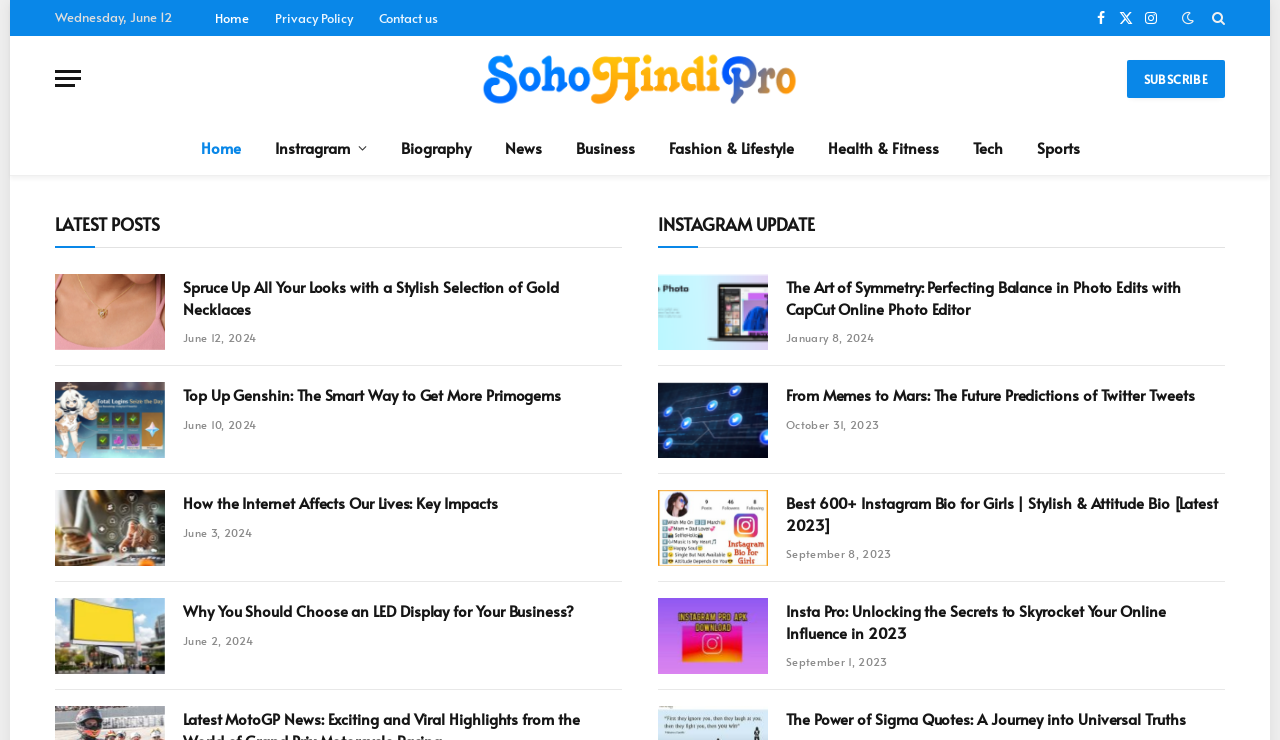Please specify the bounding box coordinates for the clickable region that will help you carry out the instruction: "View the product description".

None